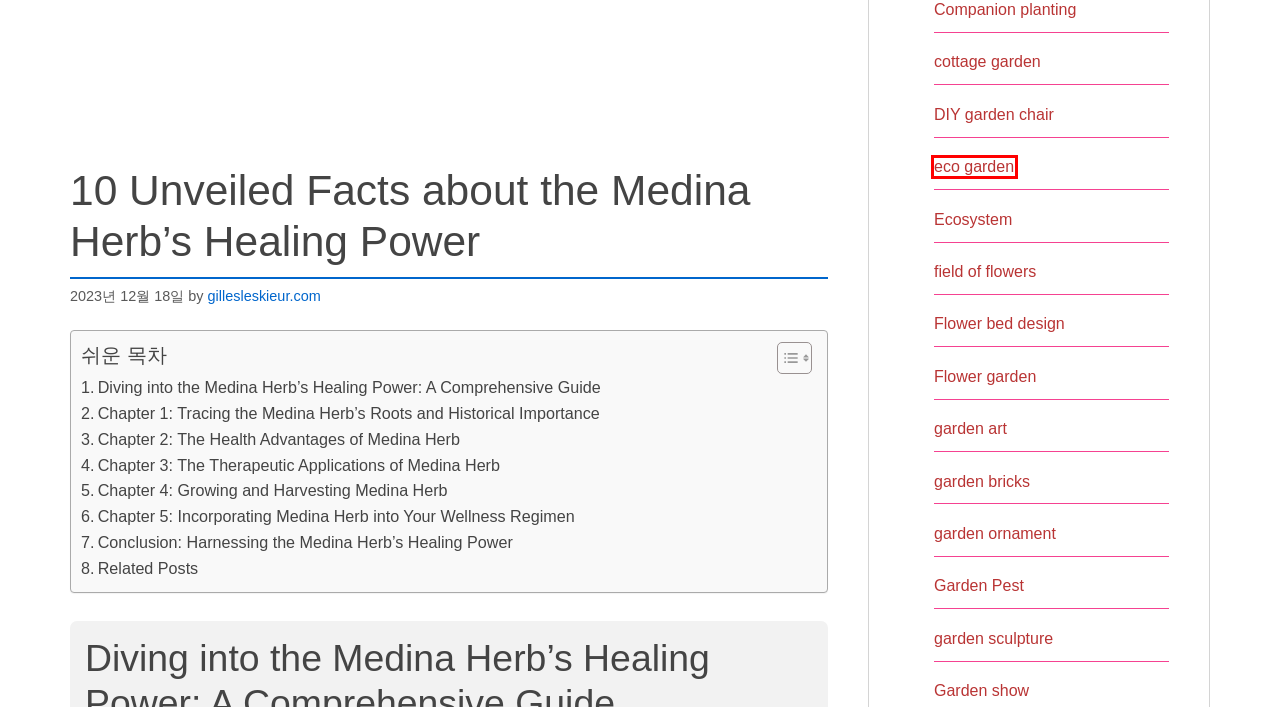Observe the provided screenshot of a webpage with a red bounding box around a specific UI element. Choose the webpage description that best fits the new webpage after you click on the highlighted element. These are your options:
A. garden ornament - Gardener's diary
B. garden sculpture - Gardener's diary
C. Garden show - Gardener's diary
D. garden bricks - Gardener's diary
E. DIY garden chair - Gardener's diary
F. Ecosystem - Gardener's diary
G. Flower garden - Gardener's diary
H. eco garden - Gardener's diary

H